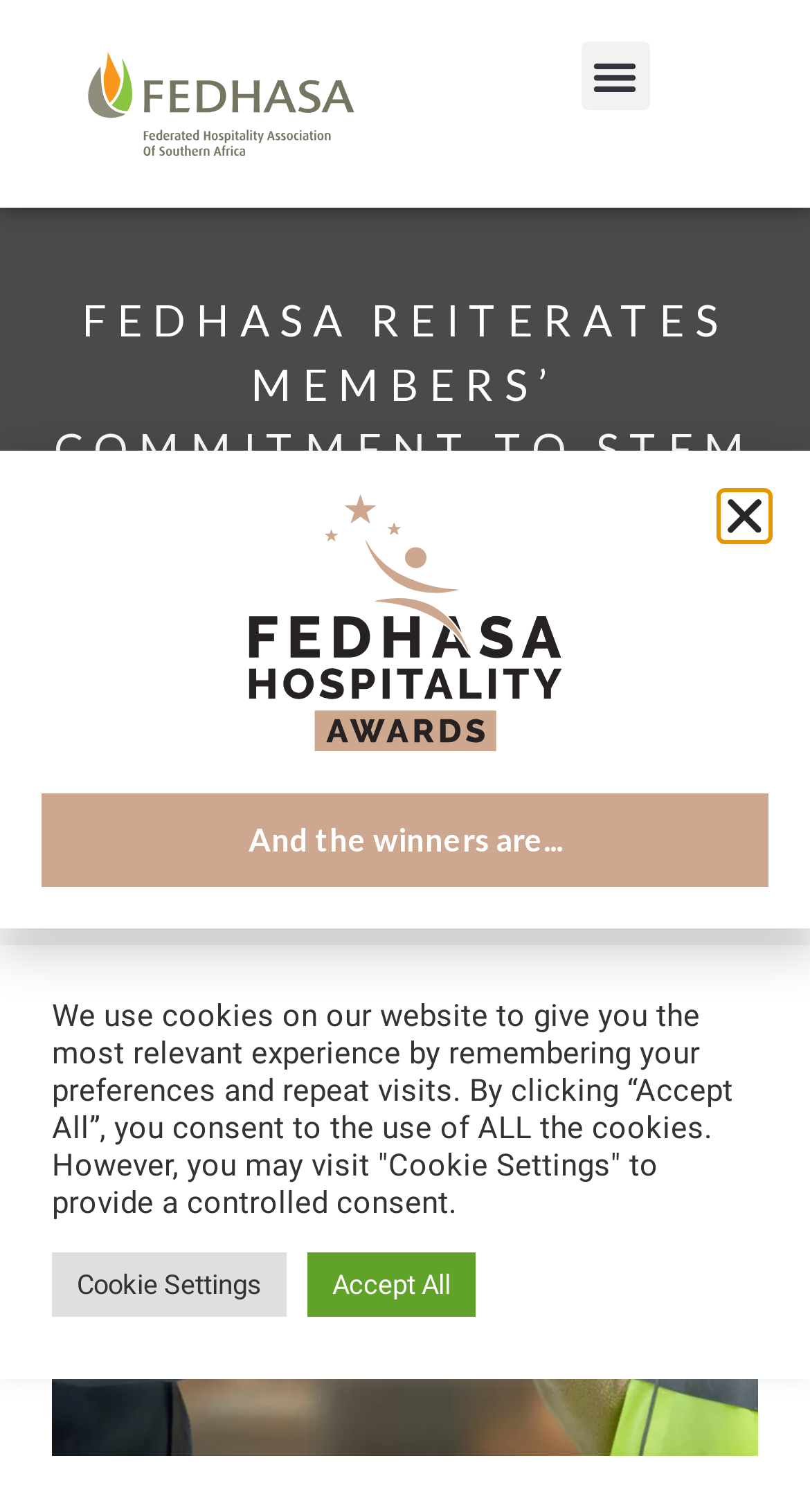What is the relationship between the FEDHASA and COVID-19?
Based on the image, answer the question in a detailed manner.

I understood the relationship between FEDHASA and COVID-19 by reading the heading element with the text 'FEDHASA REITERATES MEMBERS’ COMMITMENT TO STEM SPREAD OF COVID-19' which is located at the coordinates [0.051, 0.19, 0.949, 0.361].